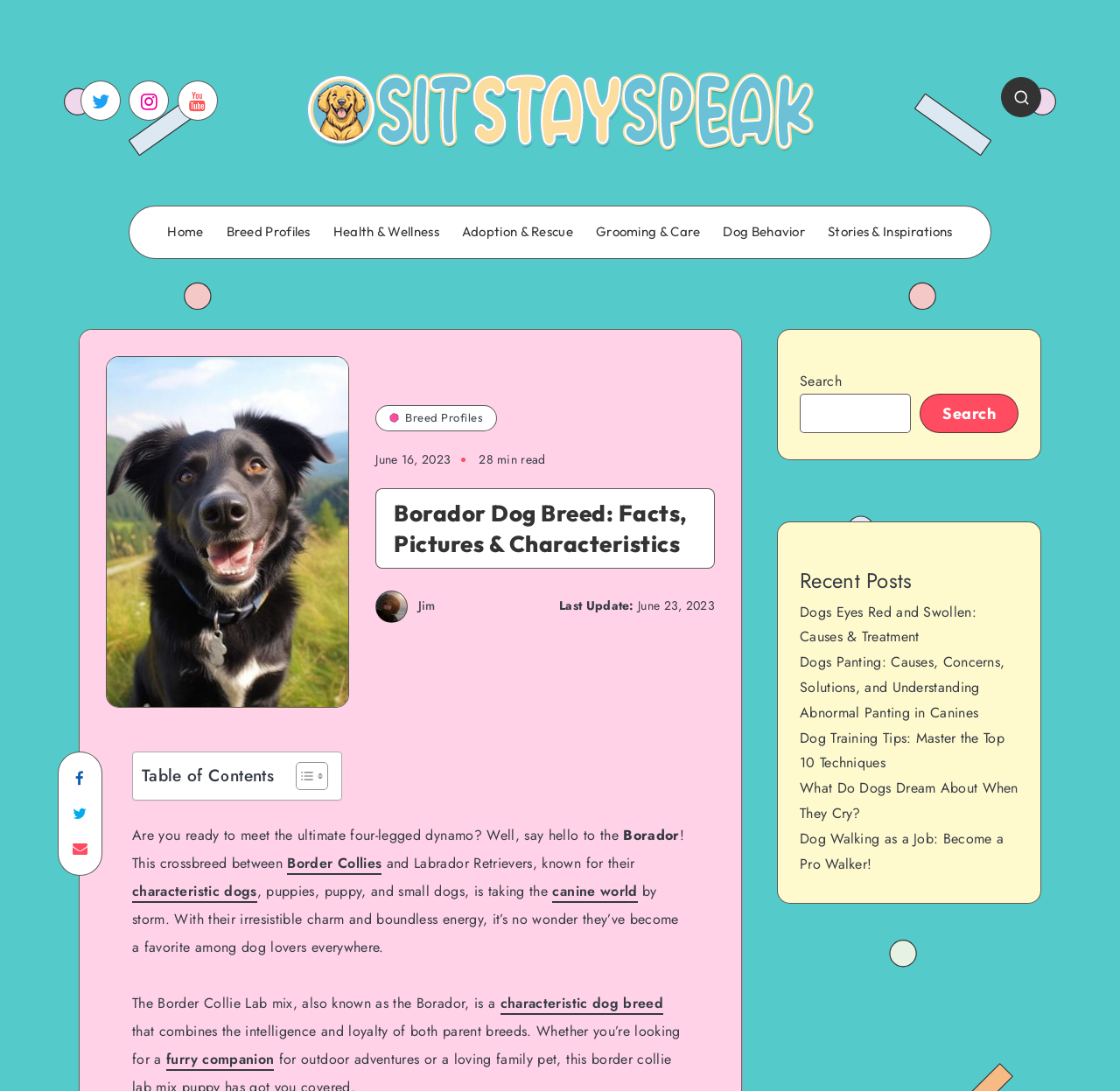With reference to the screenshot, provide a detailed response to the question below:
What social media platforms are linked on the webpage?

The webpage has links to various social media platforms, including Facebook, Twitter, Instagram, and Youtube, which are commonly used platforms for sharing content and connecting with others.